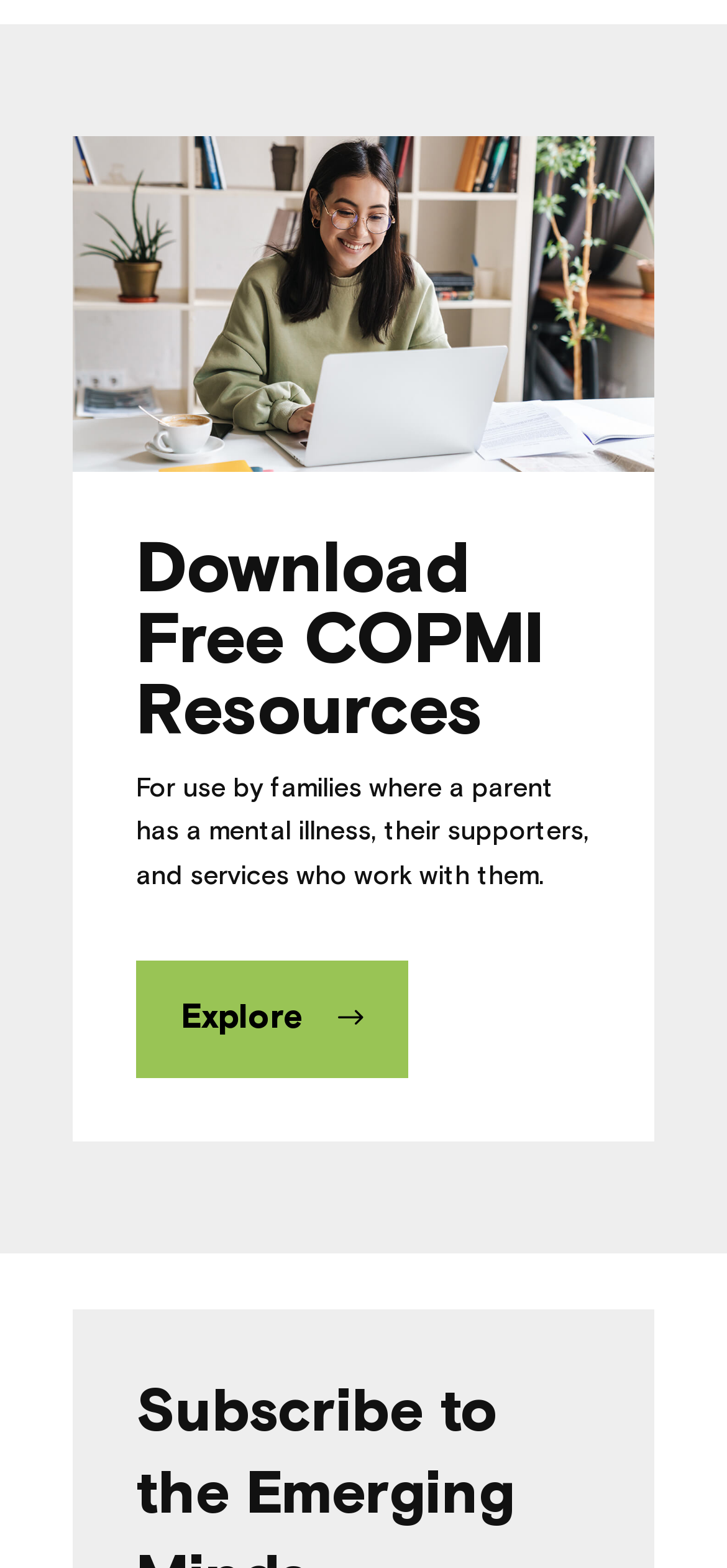Utilize the information from the image to answer the question in detail:
Are there any resources specifically for schools and educators?

I found links with text such as 'Resources for schools, teachers and educators' and 'COPMI in practice – at Woori Yallock Primary School', which suggest that there are resources on the webpage specifically for schools and educators.